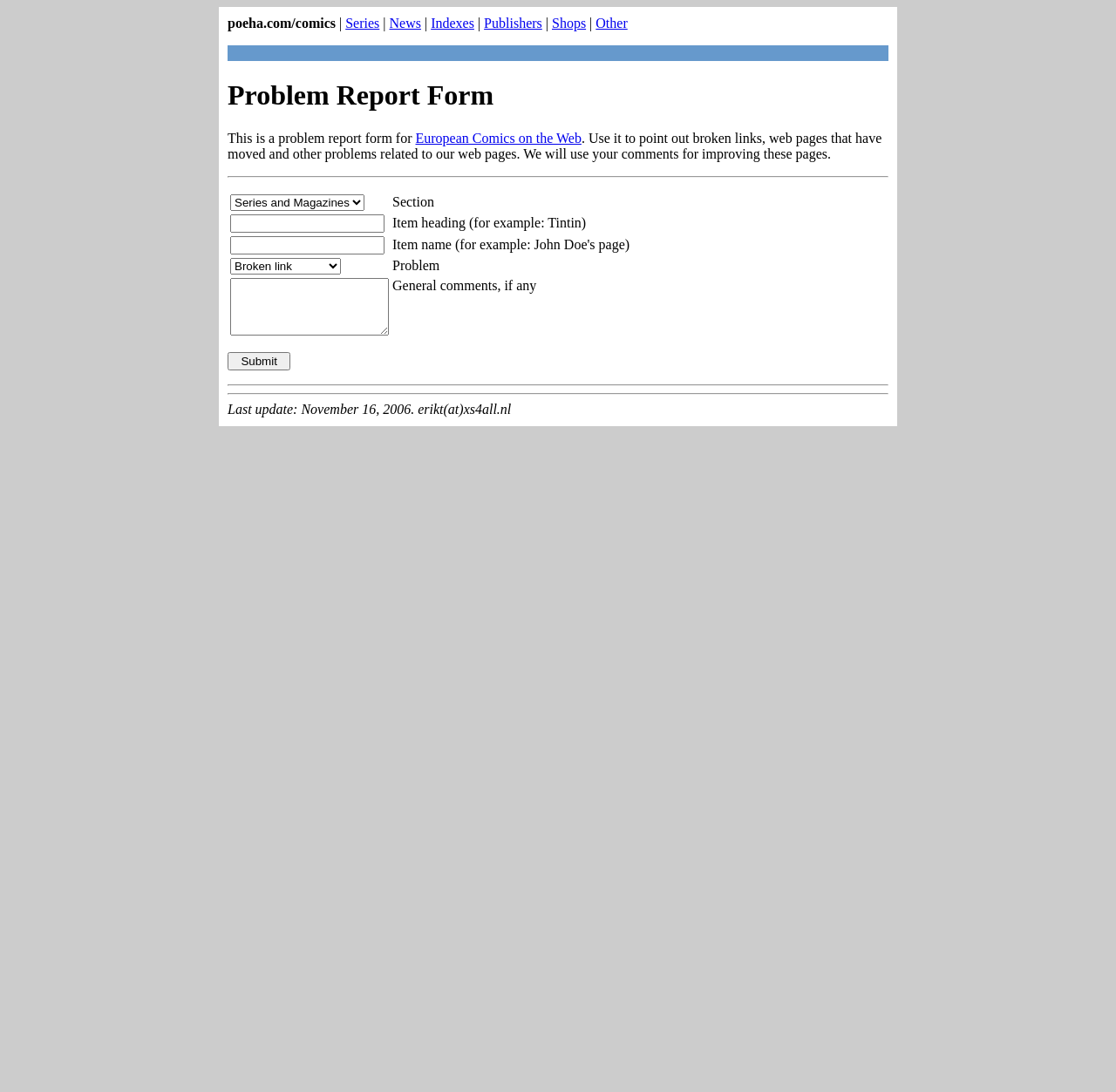Pinpoint the bounding box coordinates of the clickable element to carry out the following instruction: "Choose a problem type."

[0.206, 0.236, 0.305, 0.251]